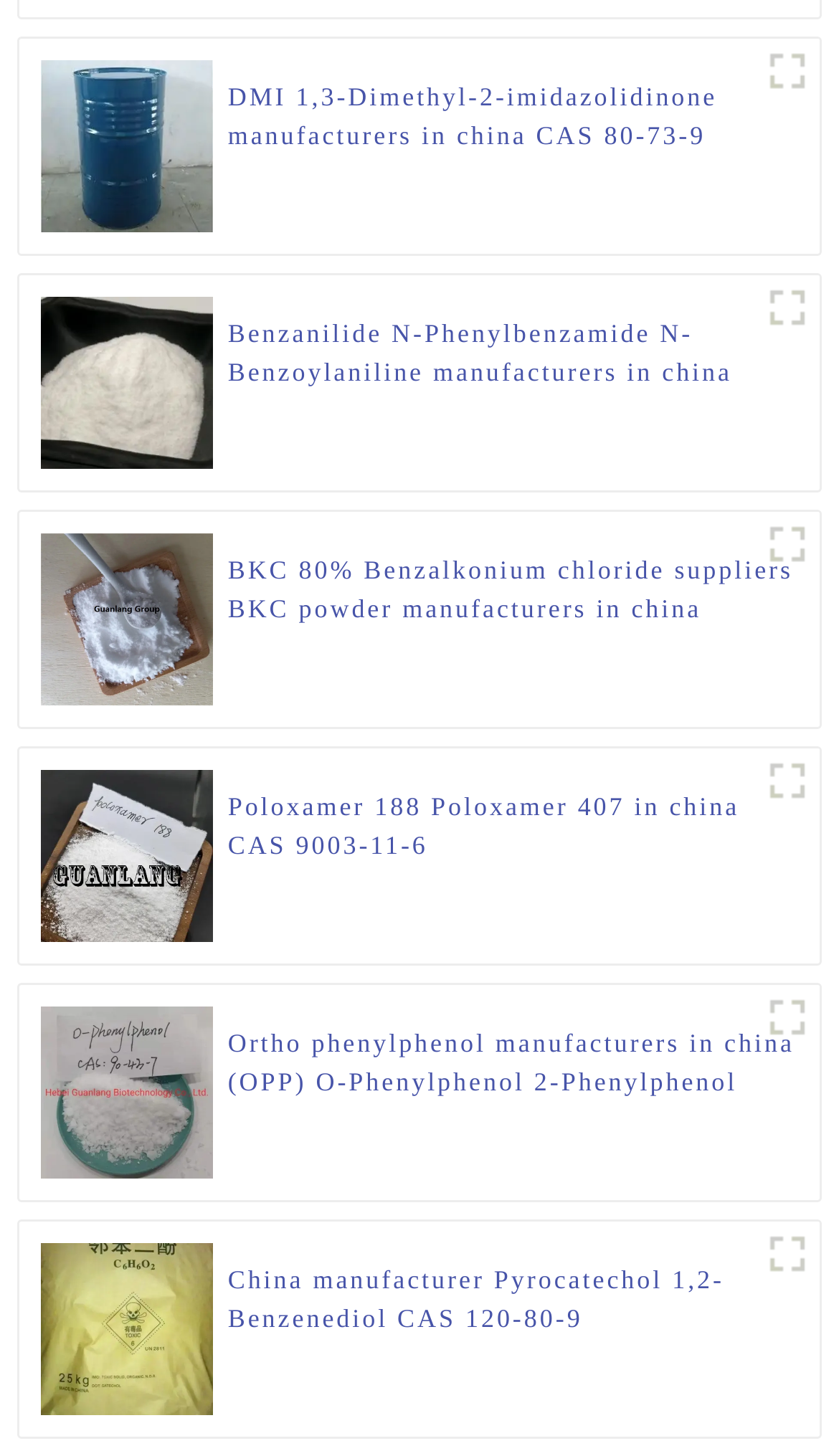Specify the bounding box coordinates of the element's area that should be clicked to execute the given instruction: "Check Copyright information". The coordinates should be four float numbers between 0 and 1, i.e., [left, top, right, bottom].

None